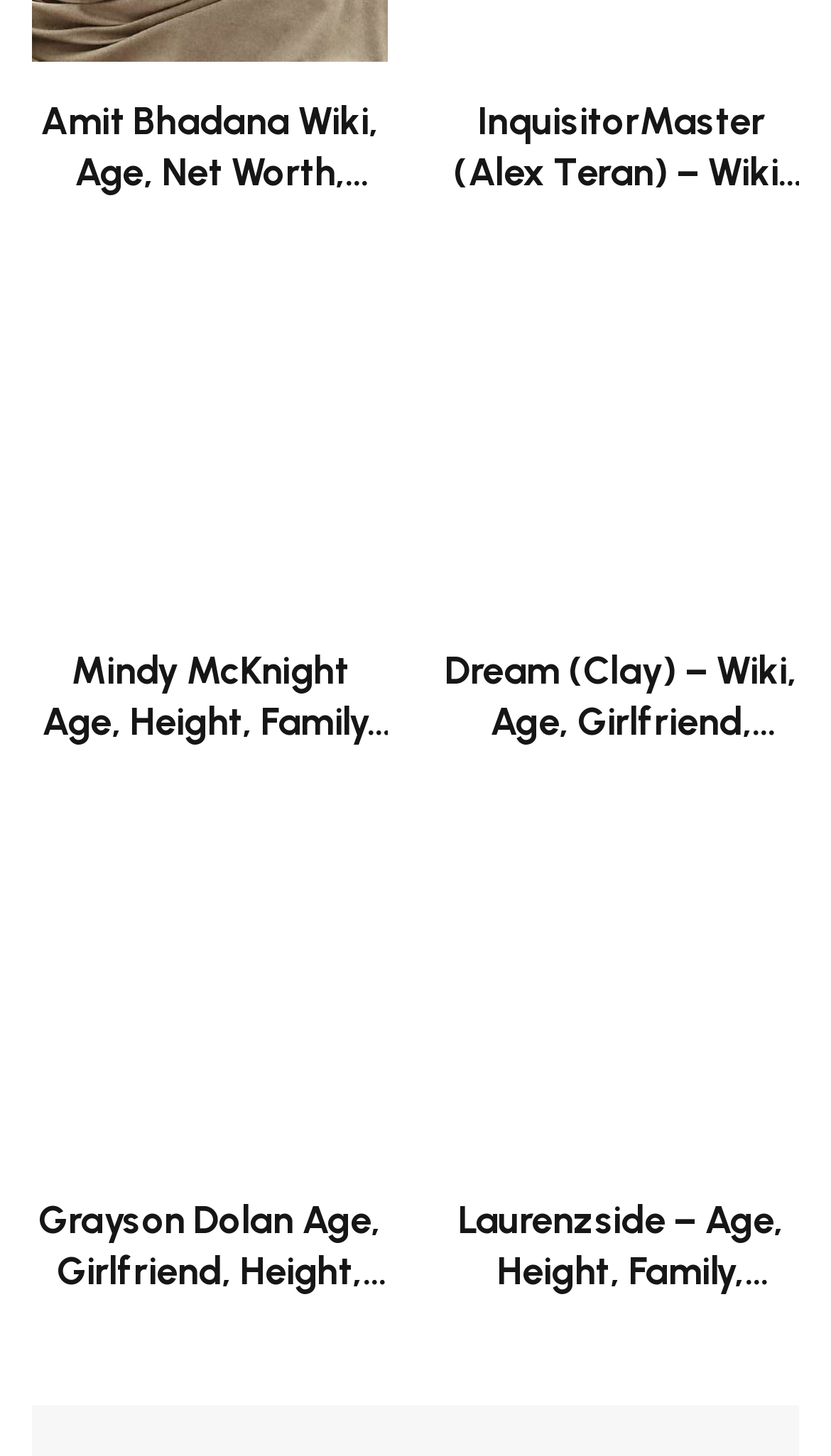Give a short answer to this question using one word or a phrase:
How many articles are on this webpage?

4